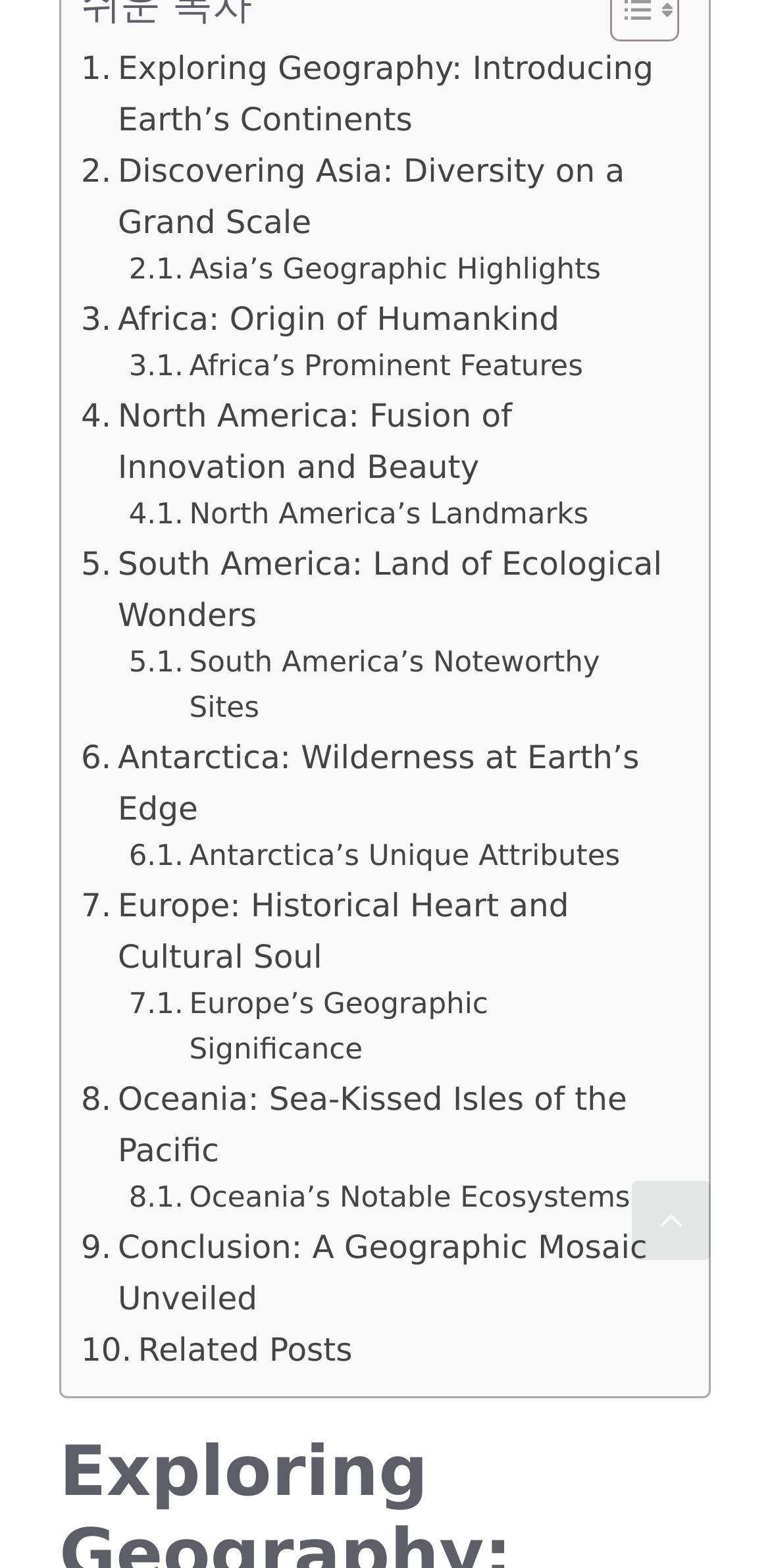What is the purpose of the link at the bottom?
Based on the image, answer the question with as much detail as possible.

The link at the bottom with a bounding box coordinate of [0.821, 0.753, 0.923, 0.804] is used to scroll back to the top of the webpage, allowing users to easily navigate back to the beginning of the page.